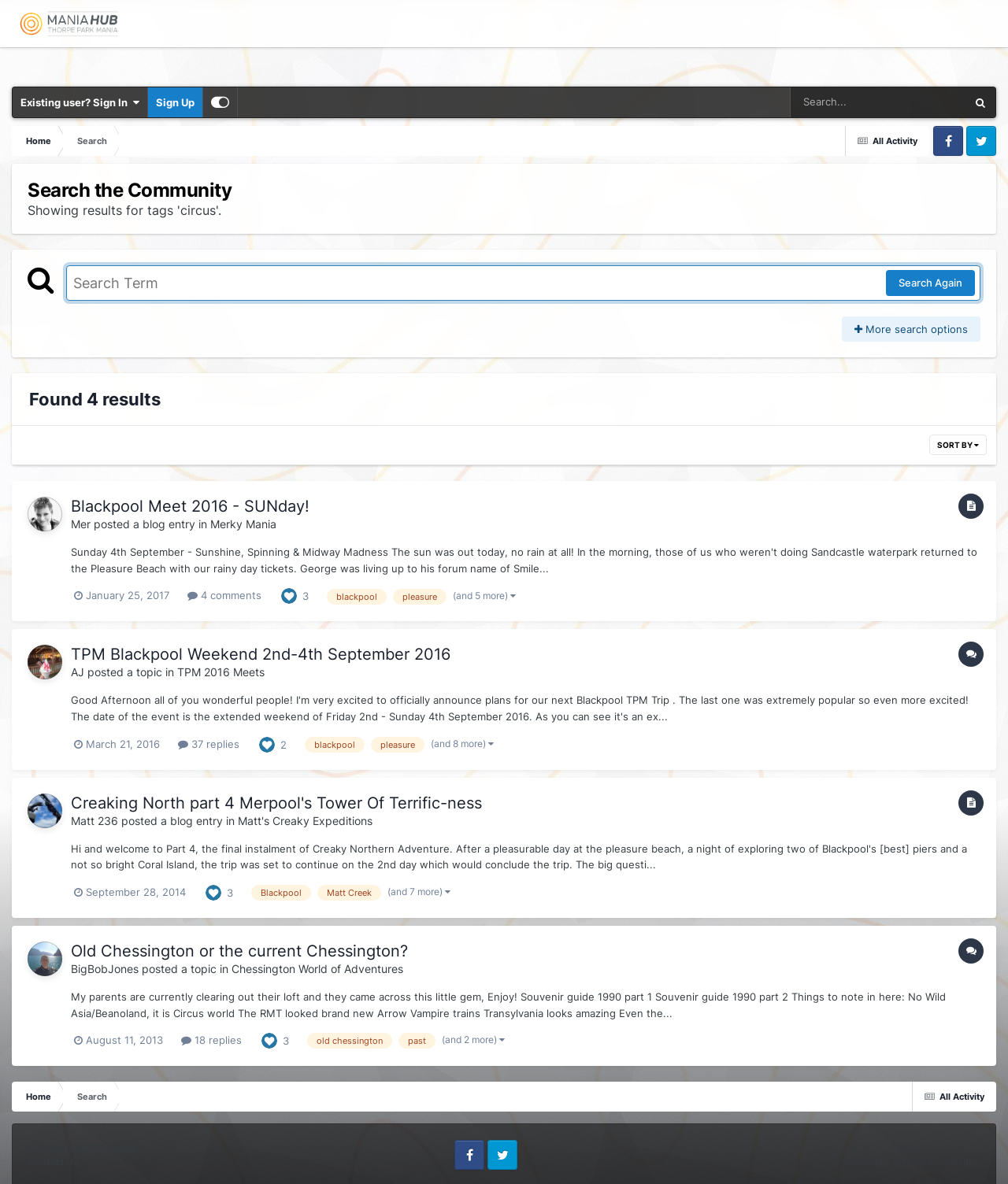Offer an extensive depiction of the webpage and its key elements.

This webpage is a forum search results page, specifically showing results for the tag "circus". At the top, there is a navigation bar with links to "Thorpe Park Mania", "Blogs", "Browse", "Activity", "Leaderboard", and "Our Picks". On the right side of the navigation bar, there are links to "Sign In" and "Sign Up". Below the navigation bar, there is a search box with a button to search the community.

The main content of the page is divided into four sections, each displaying a search result. Each section has a heading with the title of the blog entry or topic, followed by the author's name and a timestamp. Below the heading, there are links to the tags associated with the result, such as "blackpool" and "pleasure". Some results also have a "Like" button with a corresponding image.

The first section displays a blog entry titled "Blackpool Meet 2016 - SUNday!" by author "Mer". The second section displays a topic titled "TPM Blackpool Weekend 2nd-4th September 2016" by author "AJ". The third section displays a blog entry titled "Creaking North part 4 Merpool's Tower Of Terrific-ness" by author "Matt 236". The fourth section displays a topic titled "TPM Blackpool Weekend 2nd-4th September 2016" by author "AJ" again.

At the bottom of the page, there are links to "All Activity", "Home", "Search", "Facebook", and "Twitter".